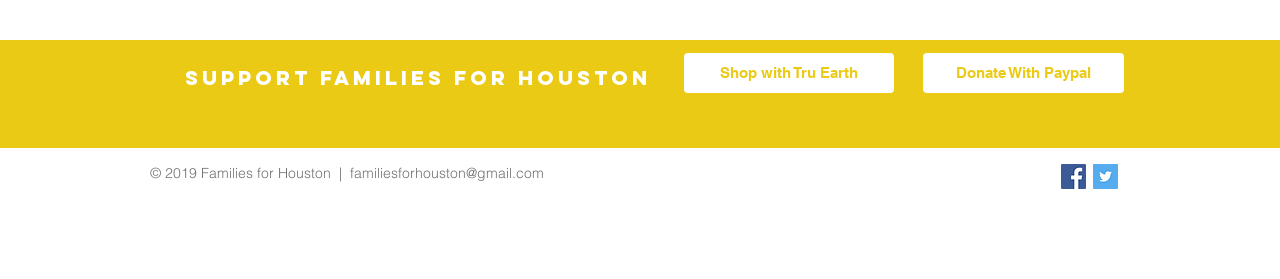How many links are present in the top section?
Provide a thorough and detailed answer to the question.

The top section contains two link elements, one for 'Shop with Tru Earth' and one for 'Donate With Paypal', located next to the heading element 'Support Families for Houston'.